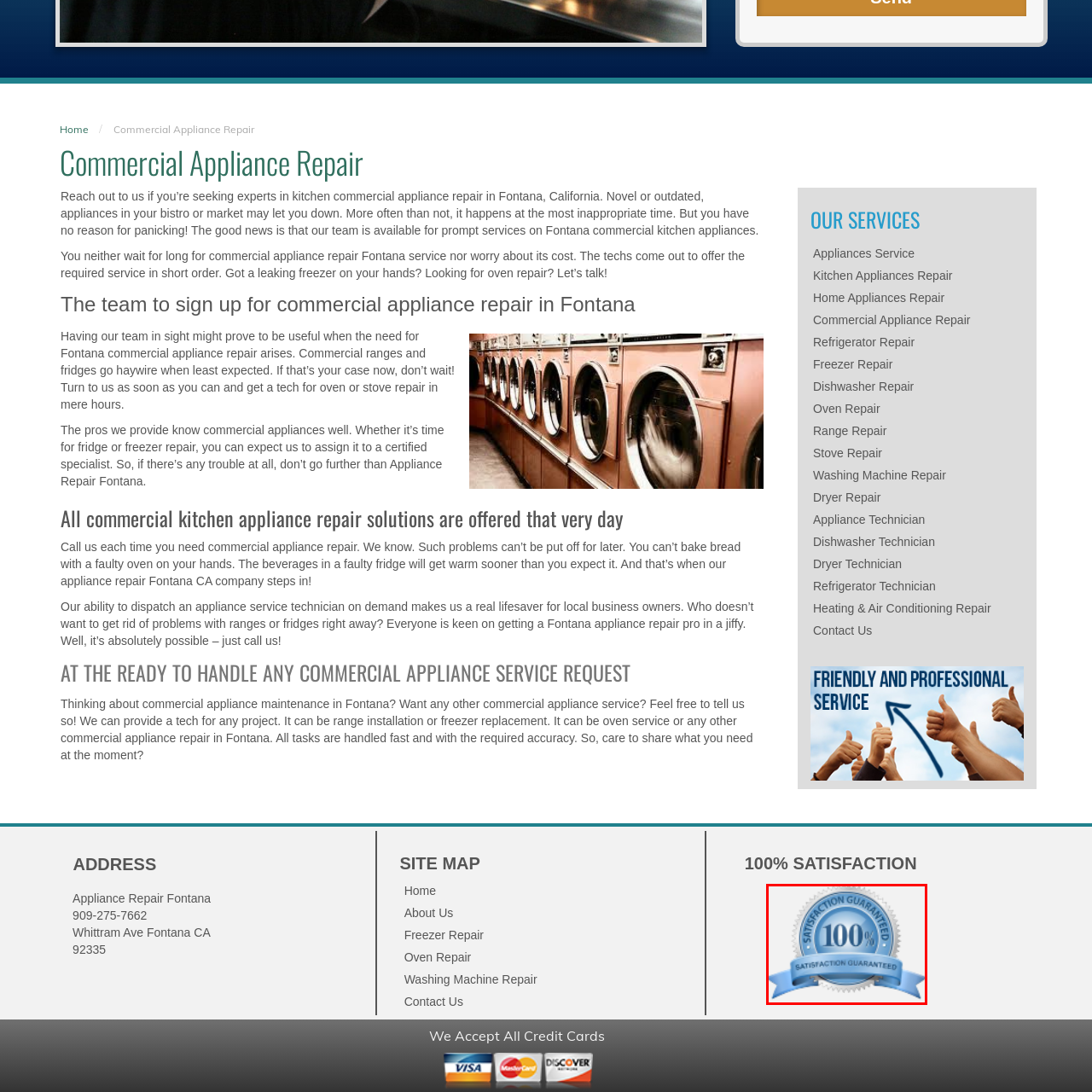What does the seal convey?
Look closely at the area highlighted by the red bounding box and give a detailed response to the question.

The seal's design and message collectively convey a sense of commitment to quality and assurance. The '100% SATISFACTION GUARANTEED' text, along with the blue ribbon banner, suggests that the organization is dedicated to providing reliable and trustworthy services, thereby enhancing its credibility.